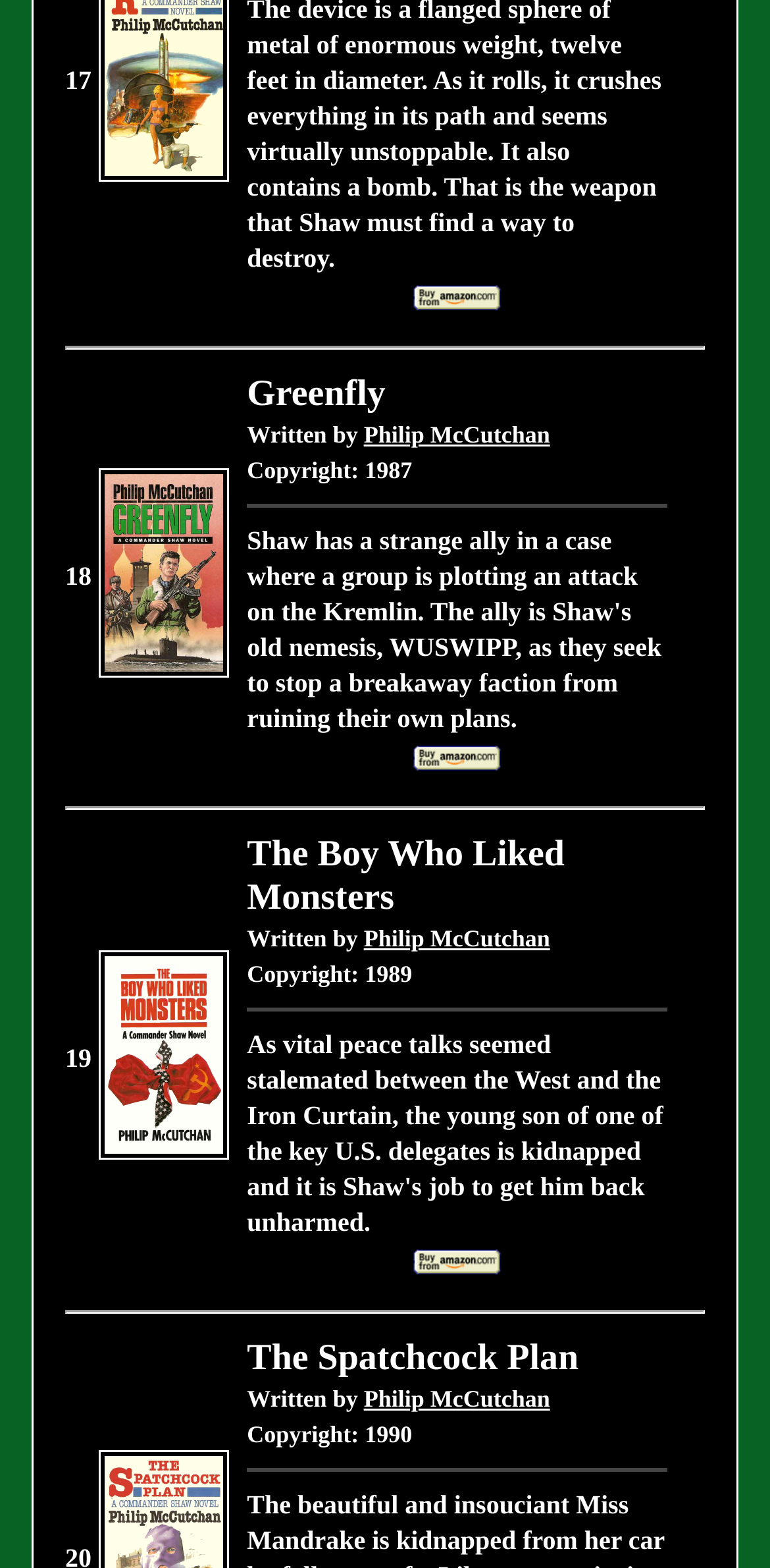What is the copyright year of the third book?
Answer with a single word or phrase, using the screenshot for reference.

1989